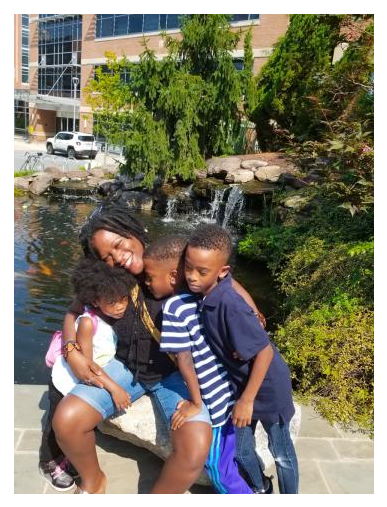Describe the image with as much detail as possible.

The image captures a joyful moment at a serene outdoor setting, featuring a woman sitting on a rock beside a tranquil pond. She is surrounded by four children, all displaying big smiles and engaging affectionately with her. The playful atmosphere is enhanced by the green foliage and soft sounds of water flowing from a nearby waterfall. The woman, who exudes warmth and happiness, seems to be in a close bond with the children, who are dressed casually for a sunny day. This familial scene perfectly reflects a day of fun and connection in a beautiful natural environment.